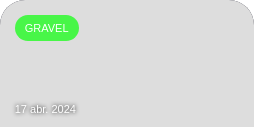When was the article published?
Based on the visual information, provide a detailed and comprehensive answer.

The caption explicitly states that the article was published on April 17, 2024, providing a specific date for the publication of the article.